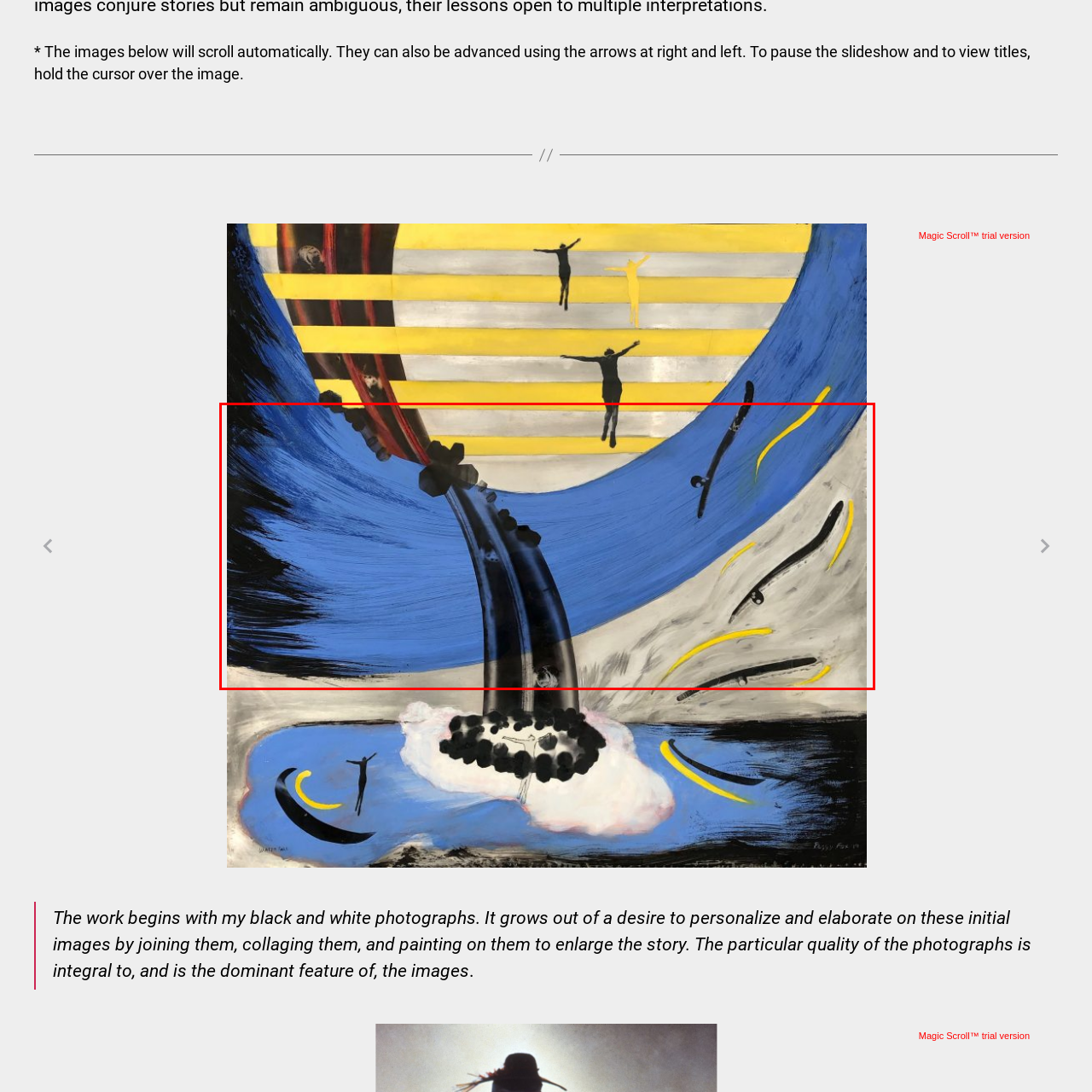Explain in detail what is happening in the red-marked area of the image.

This artwork, described as a collaged image of ancient Roman walls, presents a vibrant and abstract interpretation that intertwines historical motifs with contemporary design elements. The composition features sweeping strokes of deep blue and striking black, symbolizing both the grandeur and decay of ancient architecture. Interspersed with bold accents of yellow and red, the piece evokes a sense of movement and dynamism, inviting viewers to reflect on the passage of time and the layers of history inherent in Rome's storied structures. The imagery suggests a dialogue between past and present, as the artist blends photography with painting techniques to create a visual narrative that is both personal and expansive. The interplay of colors and forms serves to enhance the viewer’s engagement, making this an evocative representation of cultural heritage.